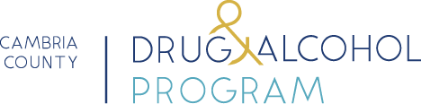Give a thorough caption of the image, focusing on all visible elements.

The image displays the logo of the Cambria County Drug & Alcohol Program. The design features the text "CAMBRIA COUNTY" prominently positioned above, styled in a simple and elegant font. Below that, the words "DRUG" and "ALCOHOL" are highlighted in a bold format with an ampersand symbol, emphasizing the focus on substance use initiatives. The term "PROGRAM" follows in a softer, light blue tone. This logo symbolizes the organization's commitment to supporting individuals seeking help with drug and alcohol-related issues in the community, reflecting a professional yet approachable identity.